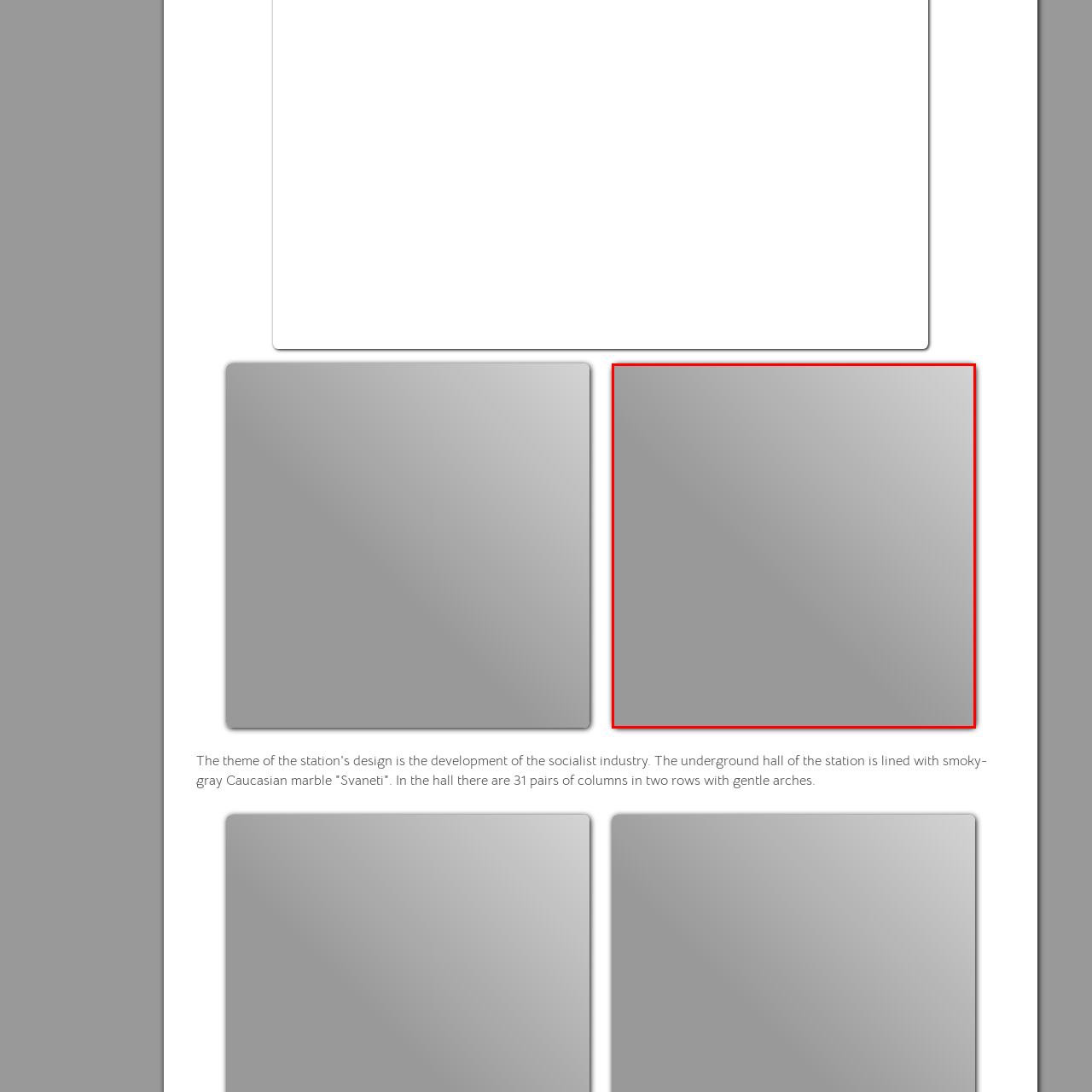Elaborate on the visual content inside the red-framed section with detailed information.

The image features the interior of the Kirovsky Zavod metro station located in Saint-Petersburg, a remarkable example of Soviet-era design. The station showcases the theme of socialist industry, evident in its architecture and aesthetic choices. The underground hall is lined with elegant smoky-gray Caucasian marble known as "Svaneti," which provides a unique and striking atmosphere. Notably, the hall is adorned with 31 pairs of columns arranged in two rows, each crowned with gentle arches, enhancing the grandeur of the space. The overall design reflects the historical importance and cultural influence of the era, making it a significant landmark within the city's metro system.